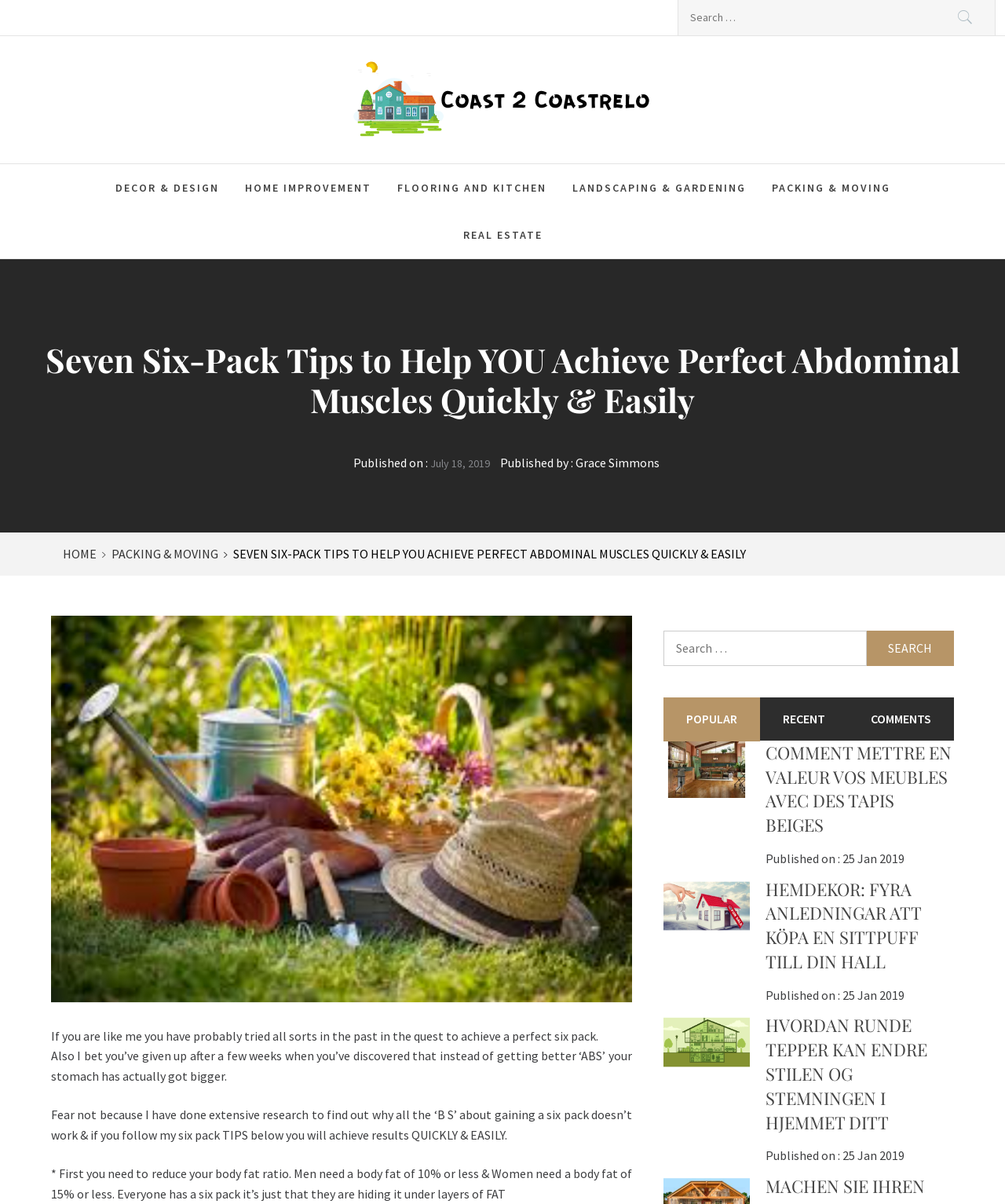What is the author of the article?
Answer with a single word or phrase, using the screenshot for reference.

Grace Simmons